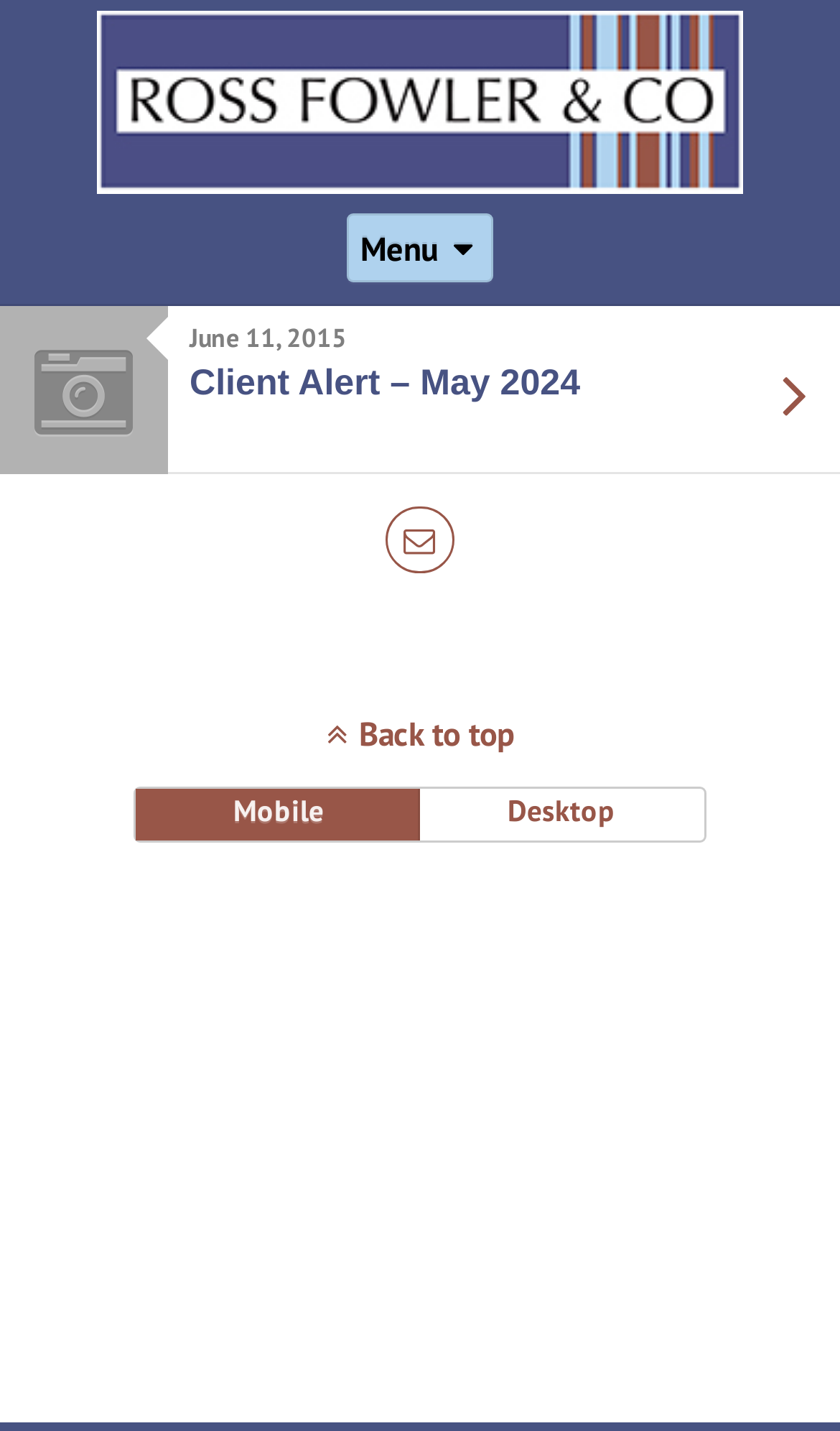What is the type of the top-left element?
Please answer the question as detailed as possible.

The top-left element is a logo image, which can be inferred from the bounding box coordinates [0.115, 0.122, 0.885, 0.149] and the OCR text 'logo image'.